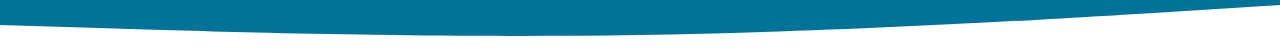What color is featured in the image?
From the details in the image, answer the question comprehensively.

The caption highlights the soothing blue color featured in the image, which aligns with the healthcare theme and promotes a sense of calm and trust.